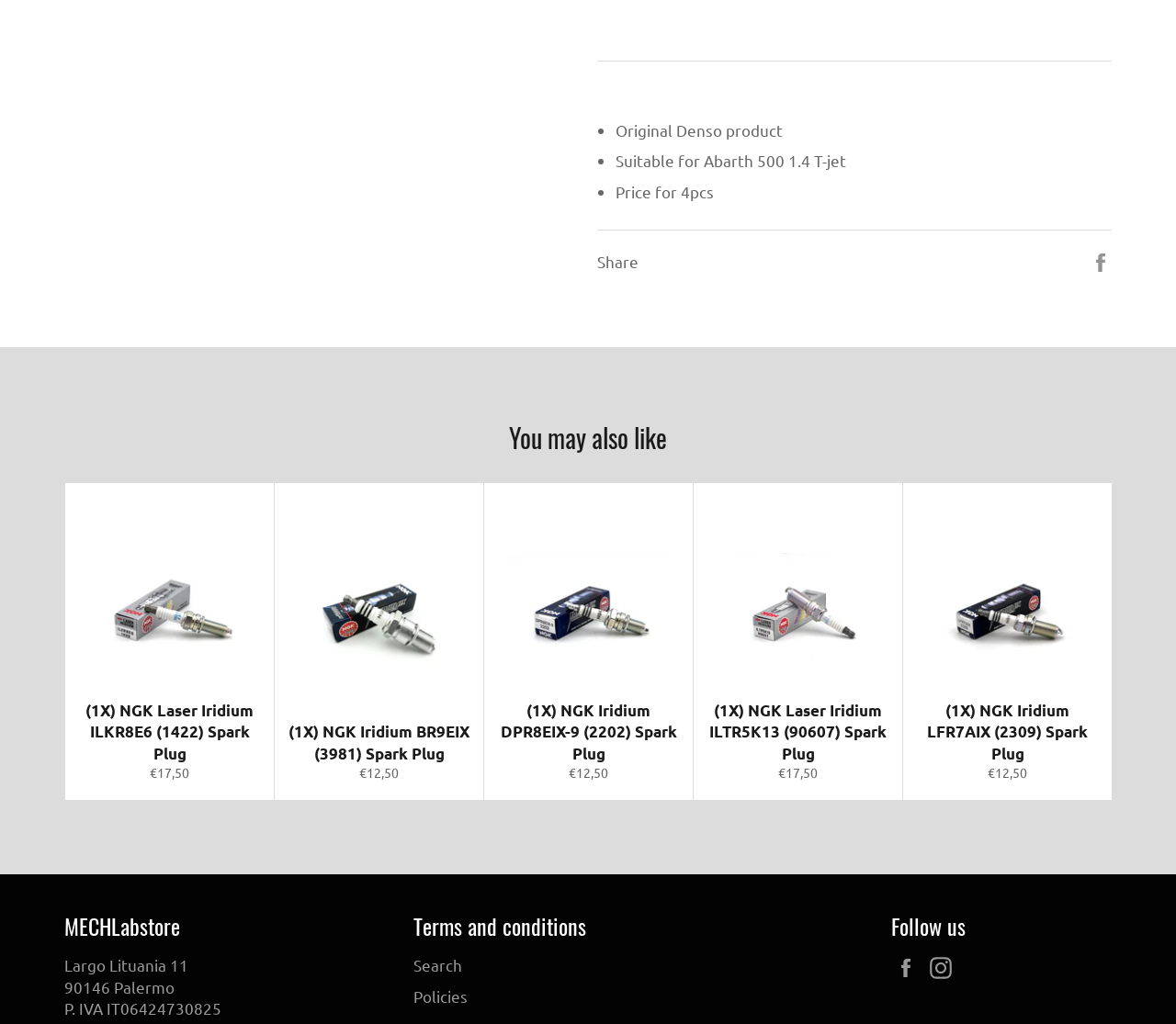Given the element description: "Facebook", predict the bounding box coordinates of the UI element it refers to, using four float numbers between 0 and 1, i.e., [left, top, right, bottom].

None